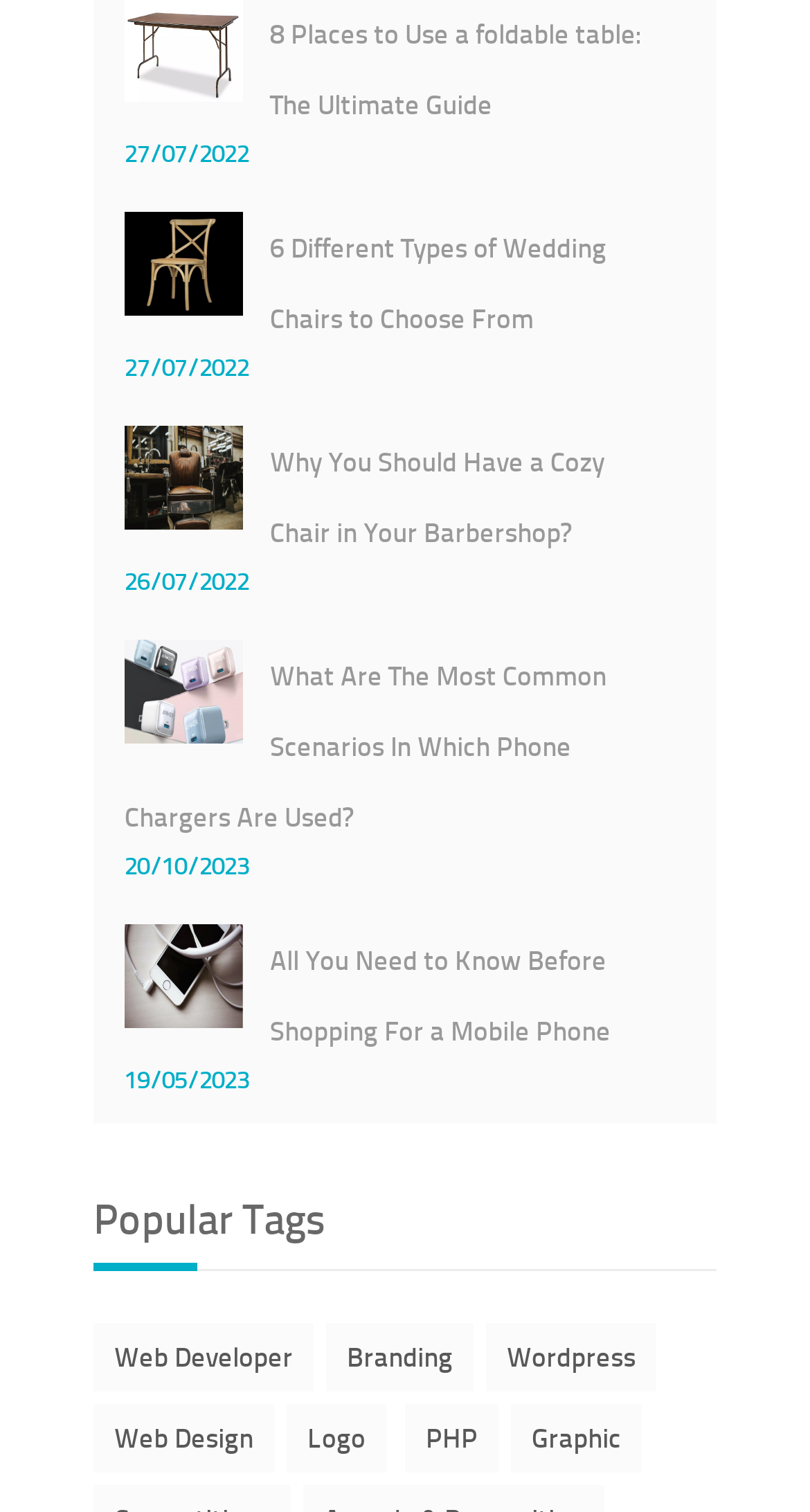Reply to the question below using a single word or brief phrase:
What is the topic of the article with the link 'Why You Should Have a Cozy Chair in Your Barbershop?'?

Barbershop